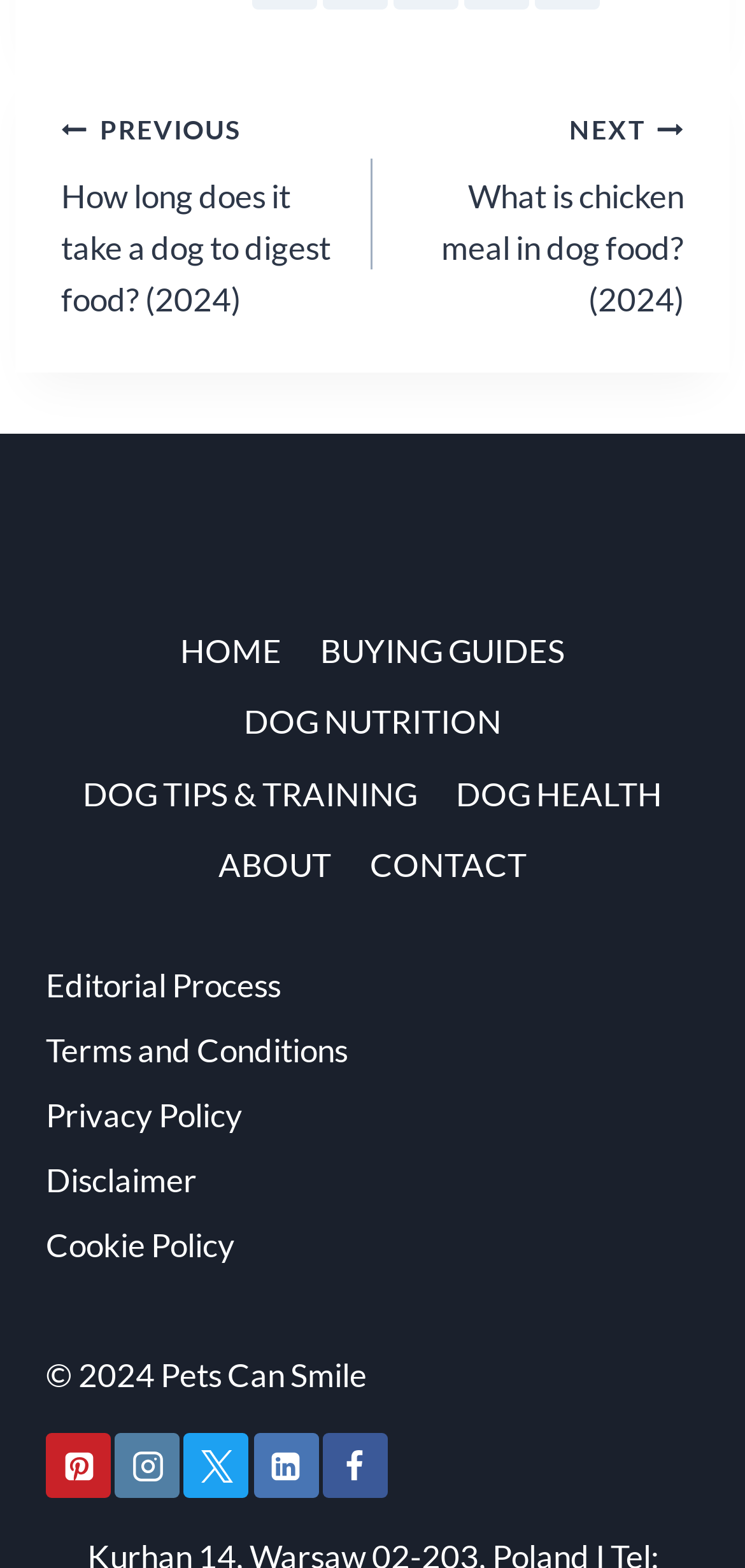Please find the bounding box coordinates for the clickable element needed to perform this instruction: "Click on Healthcare".

None